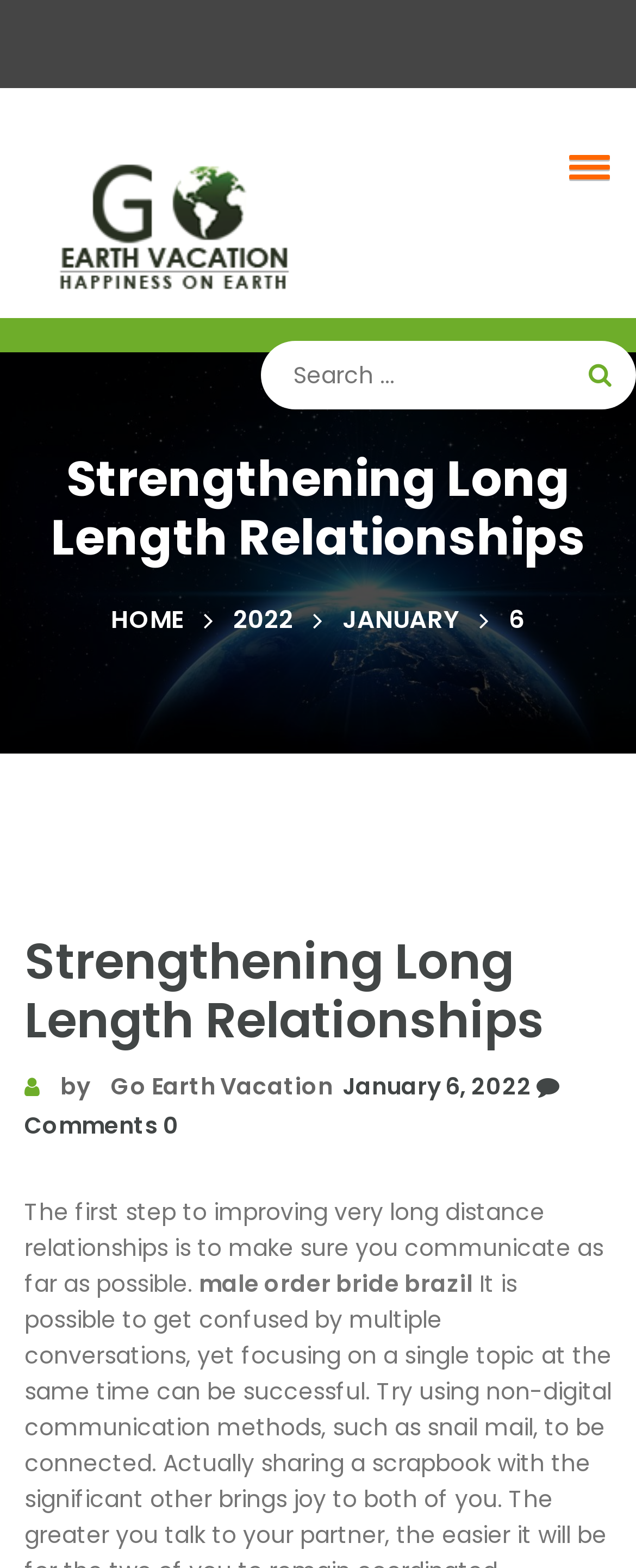Please answer the following question using a single word or phrase: How many links are there in the webpage?

9